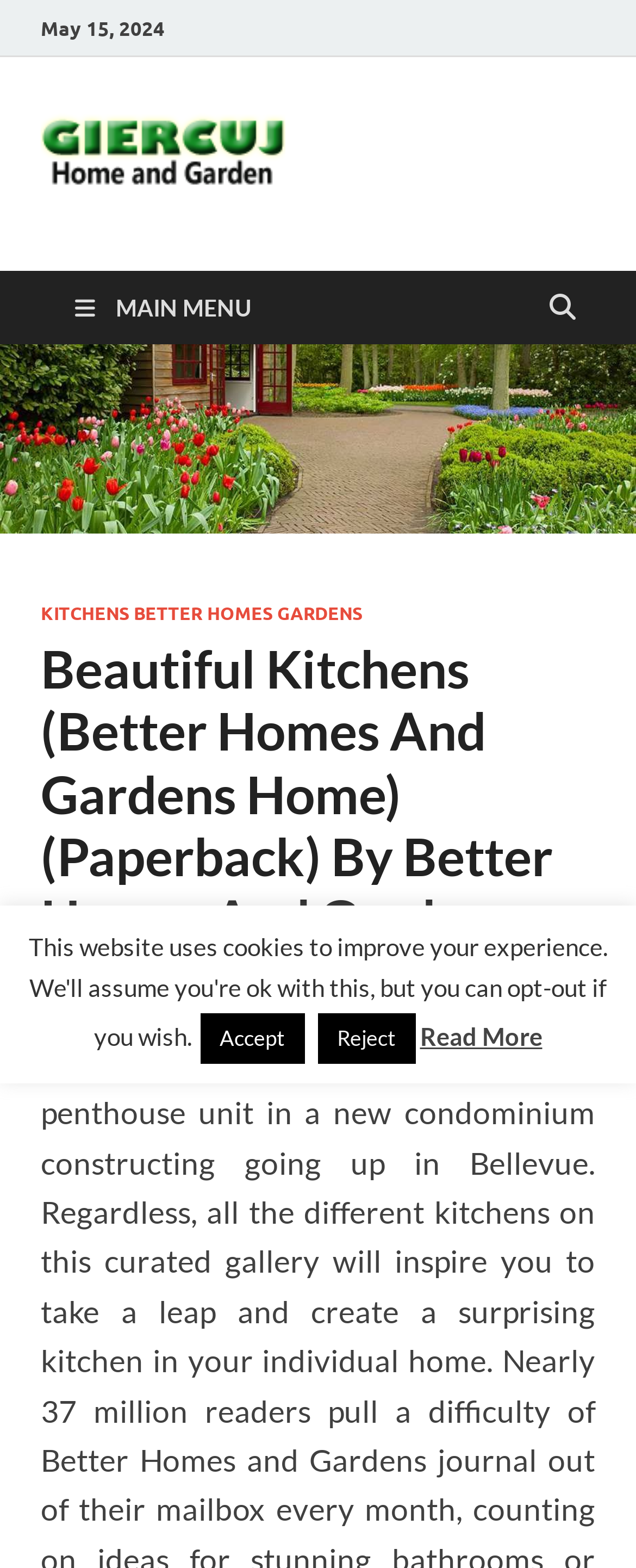Find the coordinates for the bounding box of the element with this description: "alt="Giercuj"".

[0.064, 0.121, 0.449, 0.14]